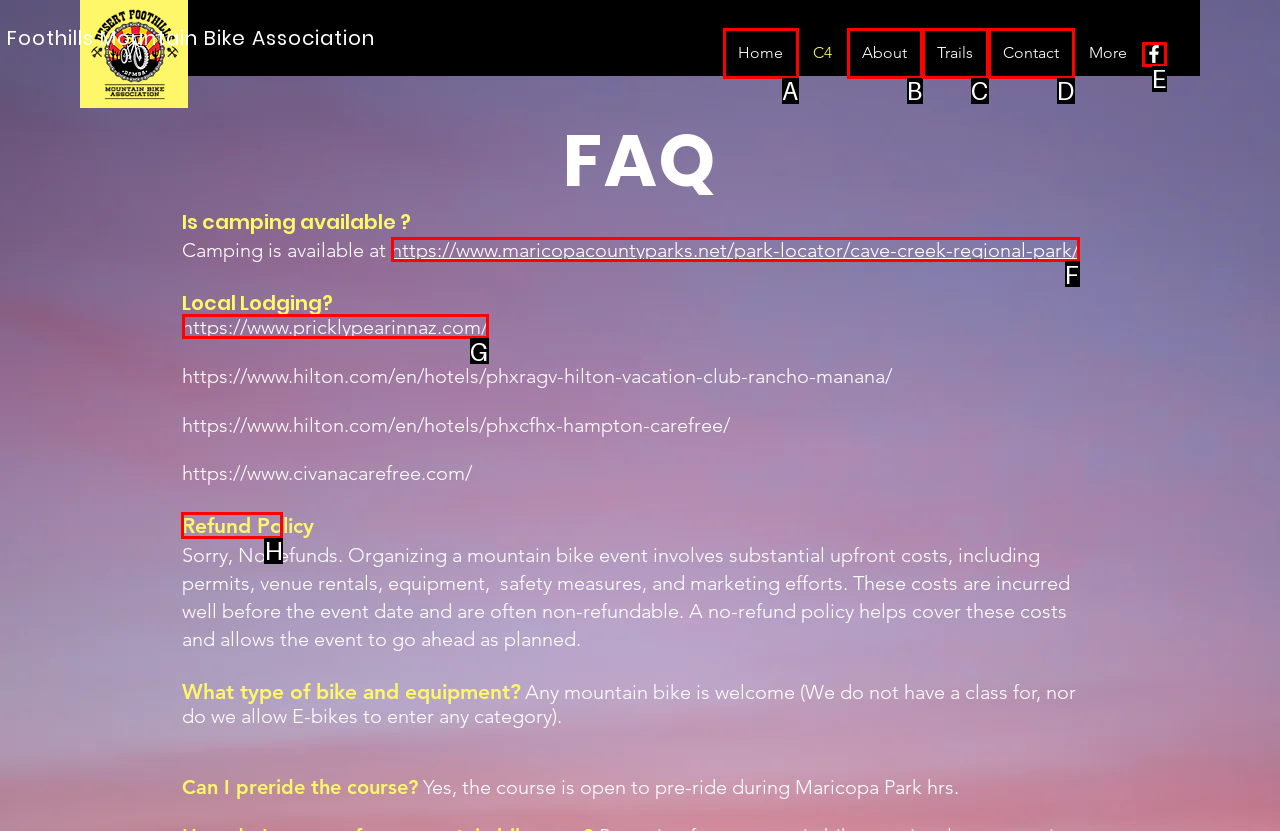Identify the letter of the UI element needed to carry out the task: Check the refund policy
Reply with the letter of the chosen option.

H